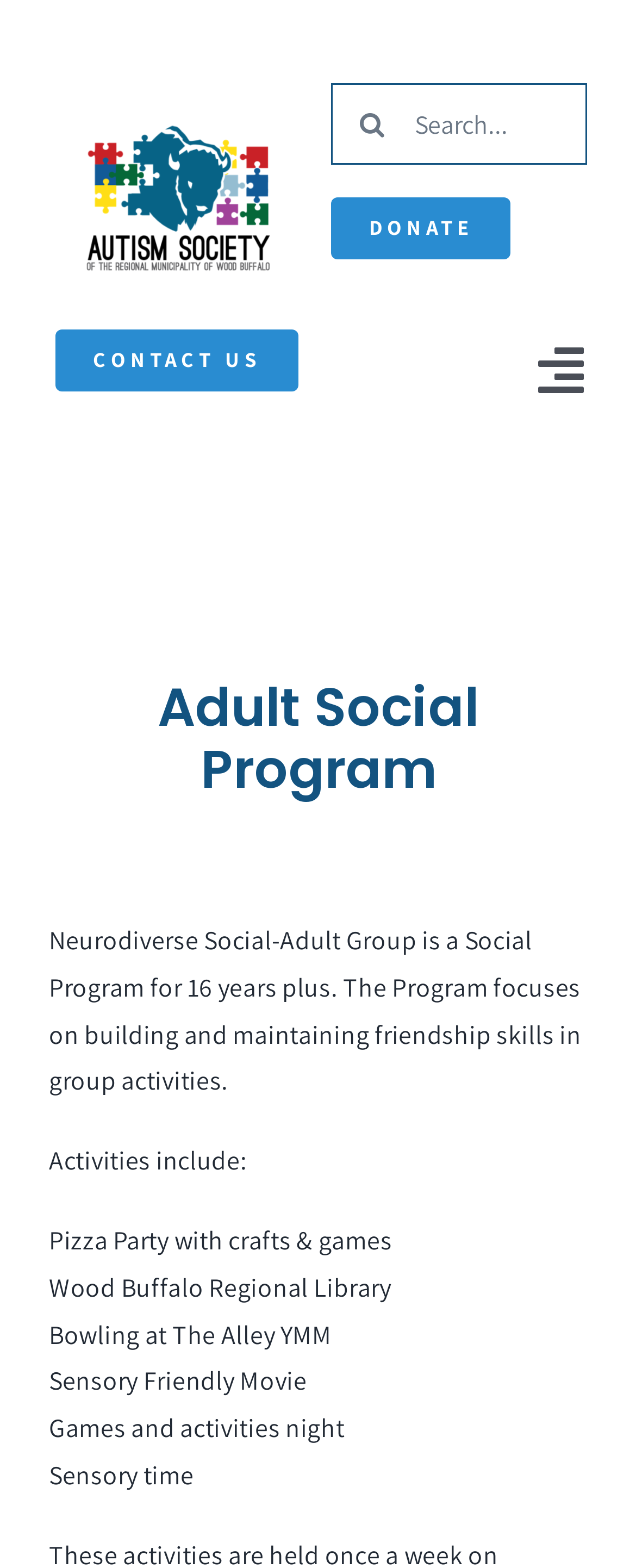Determine the bounding box coordinates of the section I need to click to execute the following instruction: "Click the Autism RMWB Logo". Provide the coordinates as four float numbers between 0 and 1, i.e., [left, top, right, bottom].

[0.077, 0.044, 0.479, 0.066]